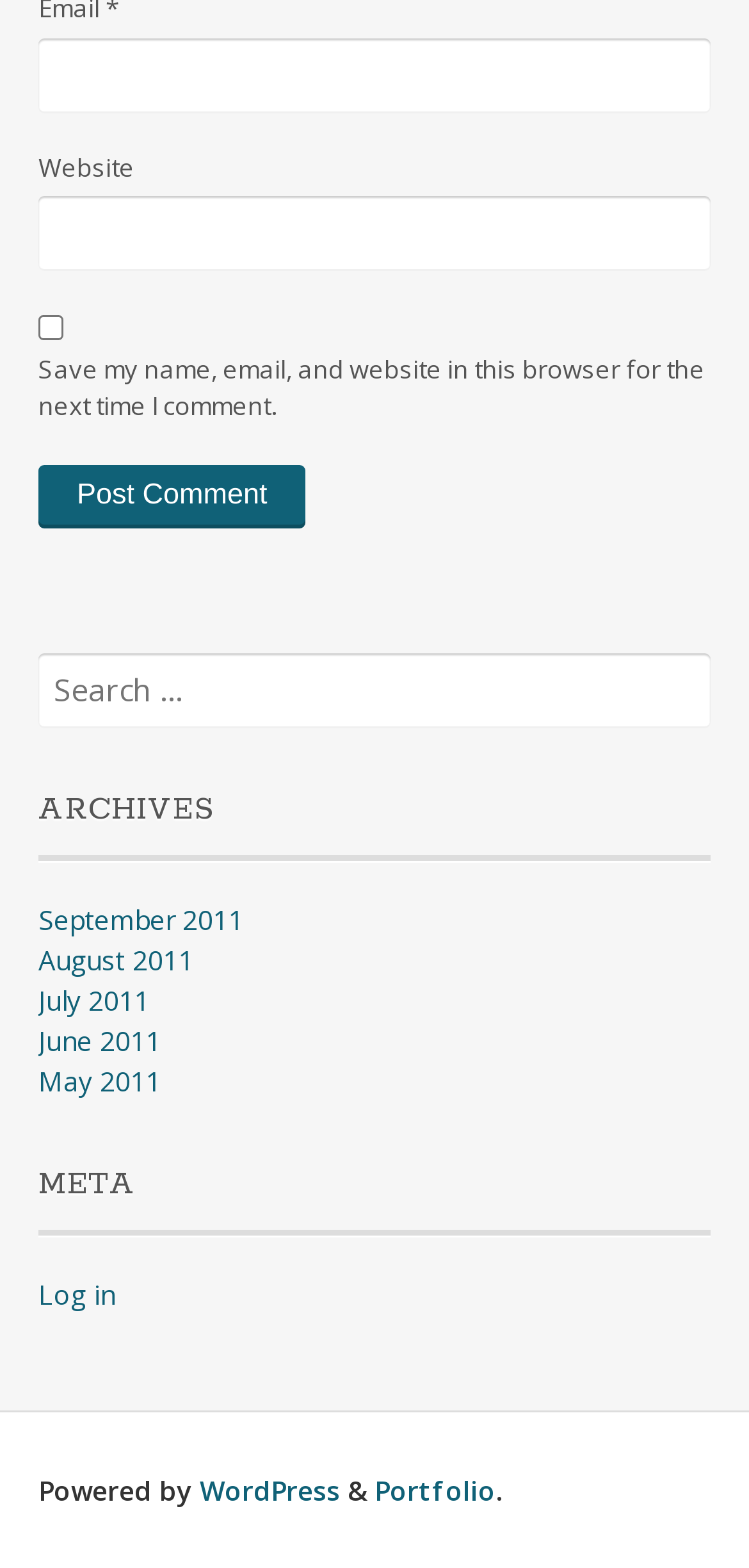Please answer the following question using a single word or phrase: 
What is the purpose of the checkbox?

Save comment info